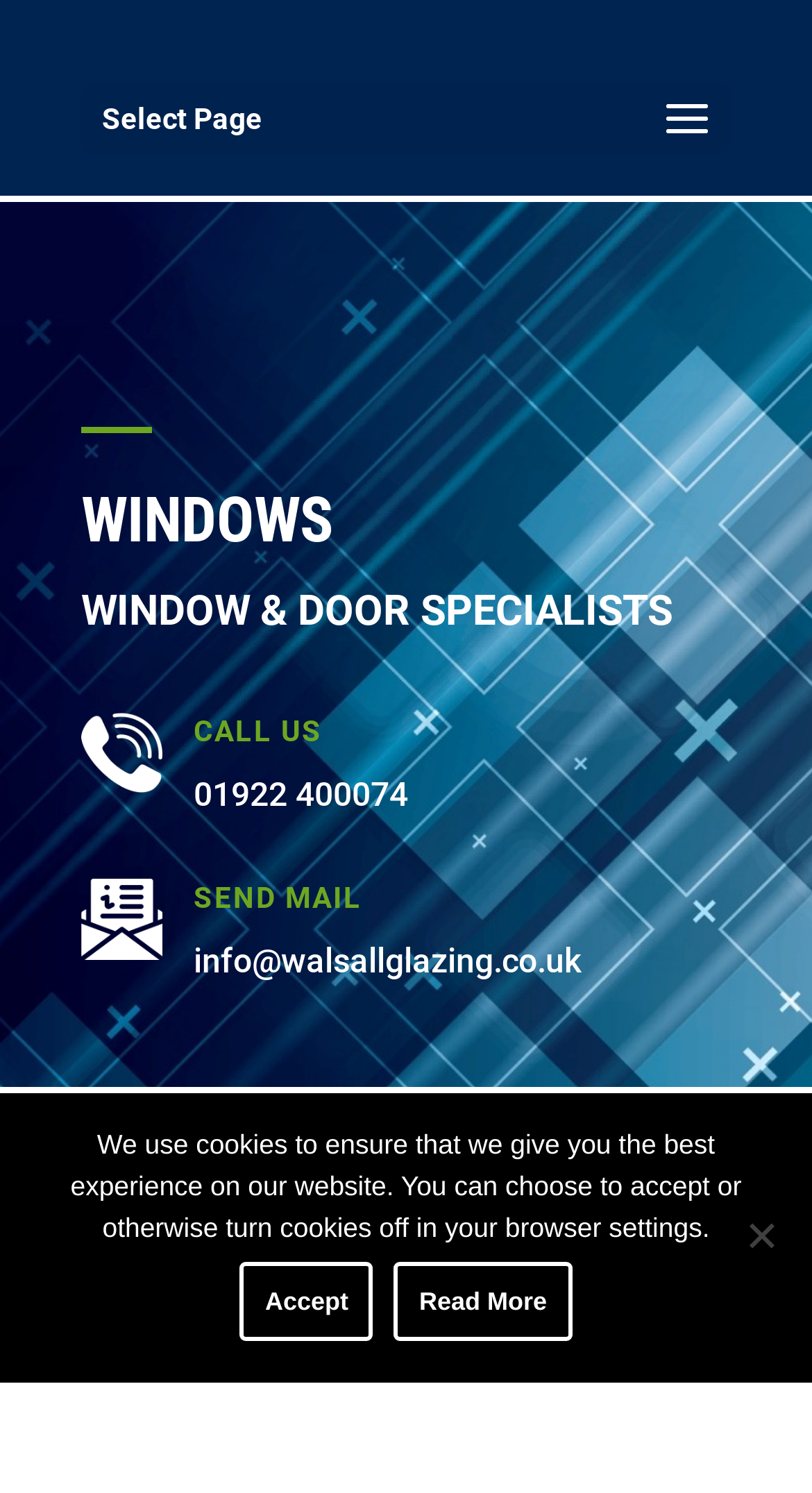Explain the webpage's layout and main content in detail.

The webpage is about uPVC windows, supply, and installation services in Aldridge and Sutton Coldfield. At the top, there is a navigation menu with a "Select Page" option. Below the navigation menu, there is a prominent heading "WINDOWS" followed by a subheading "WINDOW & DOOR SPECIALISTS". 

On the left side of the page, there is a table with two sections. The first section has a heading "CALL US" and displays a phone number "01922 400074" as a link. The second section has a heading "SEND MAIL" and displays an email address "info@walsallglazing.co.uk" as a link.

At the bottom of the page, there is a cookie notice dialog with a message explaining the use of cookies on the website. The dialog has three options: "Accept", "Read More", and a "No" button.